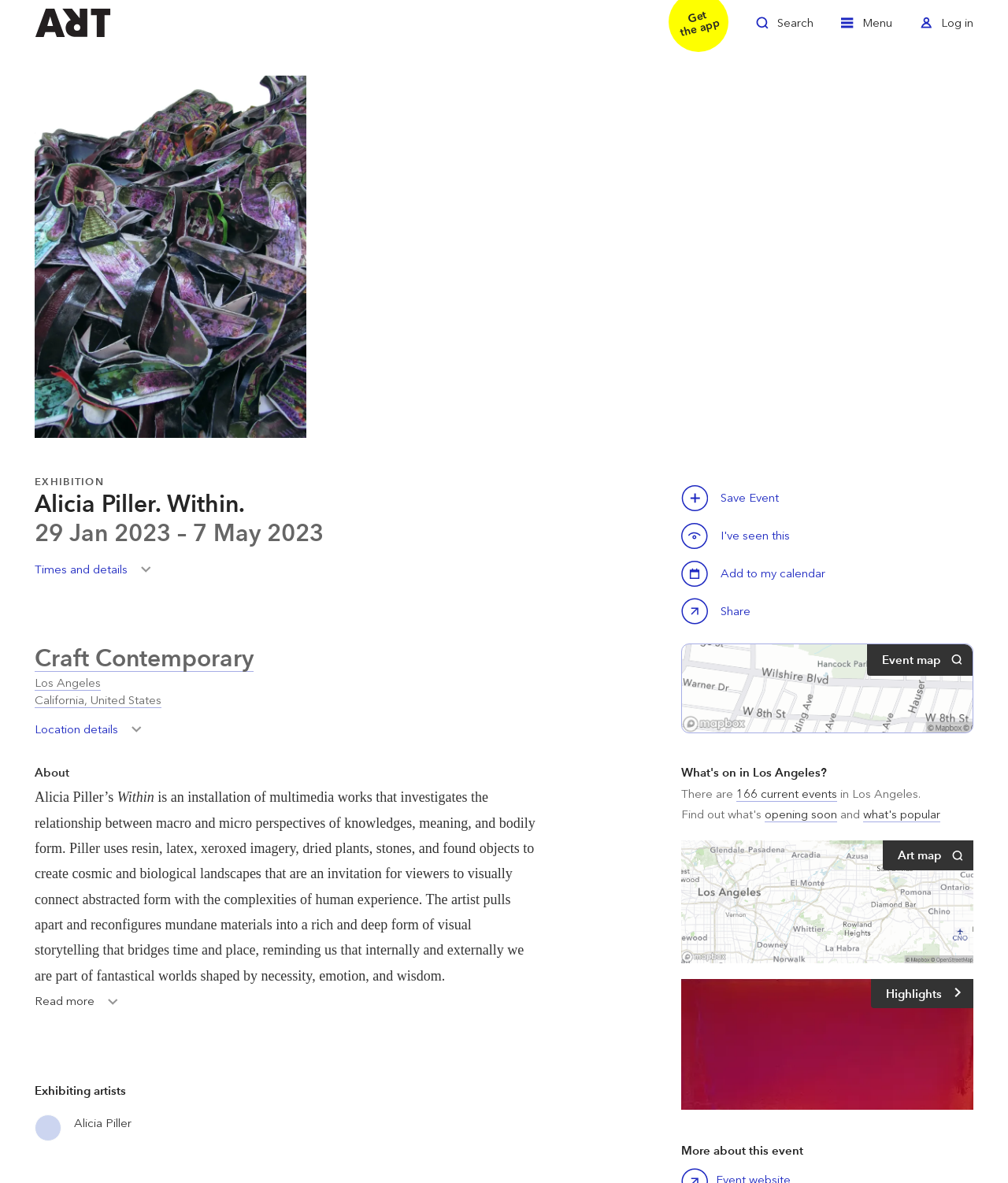Provide the text content of the webpage's main heading.

Alicia Piller. Within.